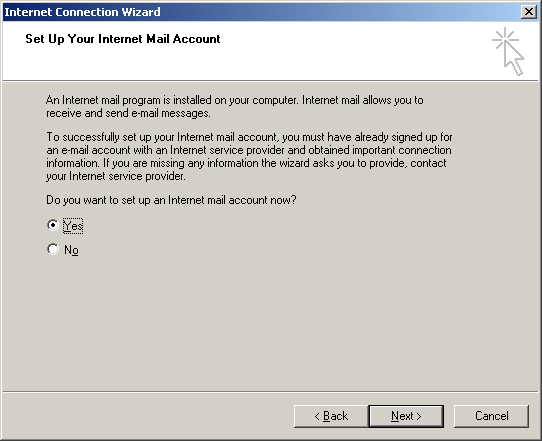What are the navigation buttons available in the interface?
Look at the screenshot and give a one-word or phrase answer.

Back, Next, and Cancel